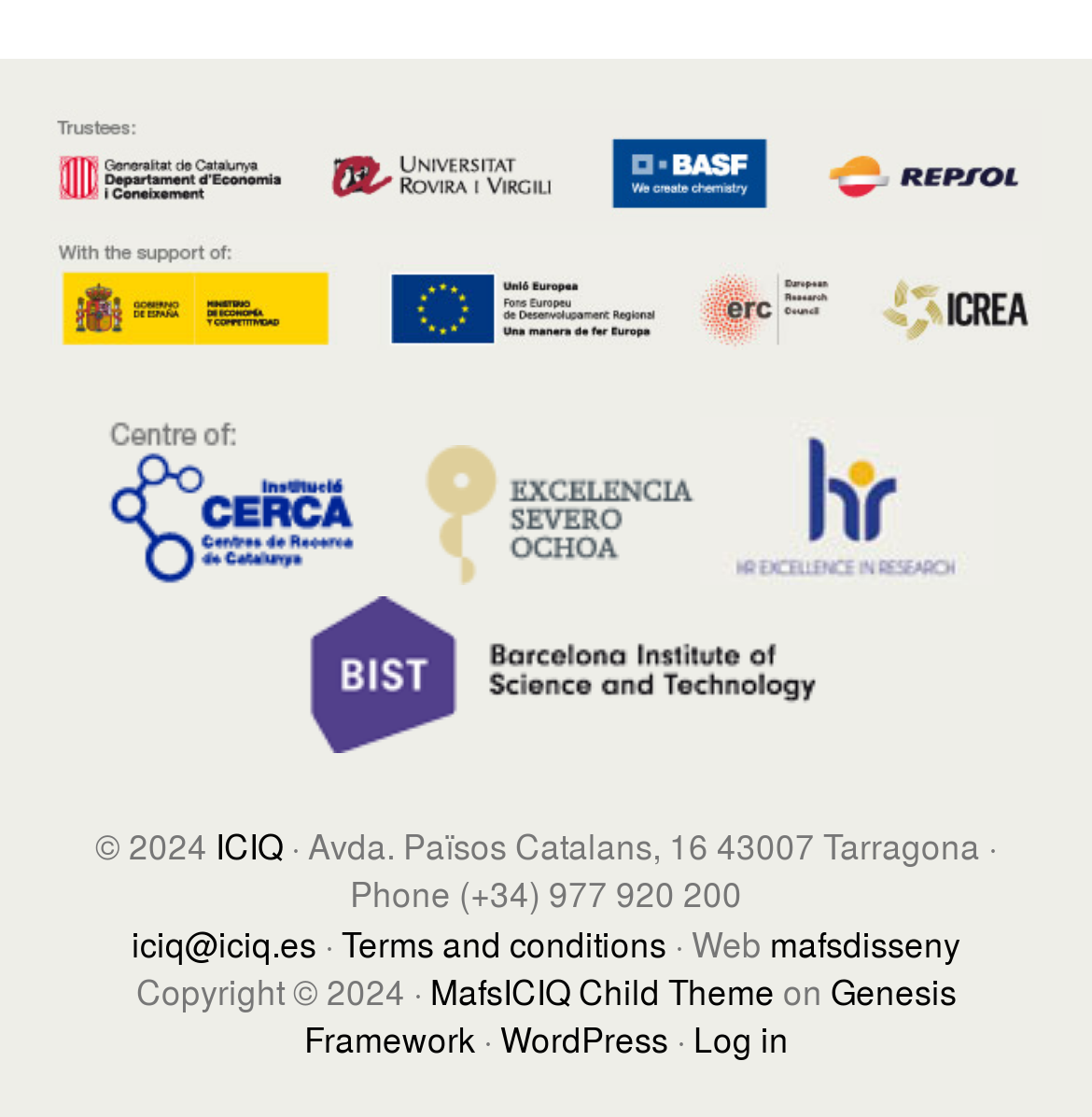Please specify the bounding box coordinates of the region to click in order to perform the following instruction: "Click on ICIQ".

[0.19, 0.734, 0.259, 0.779]